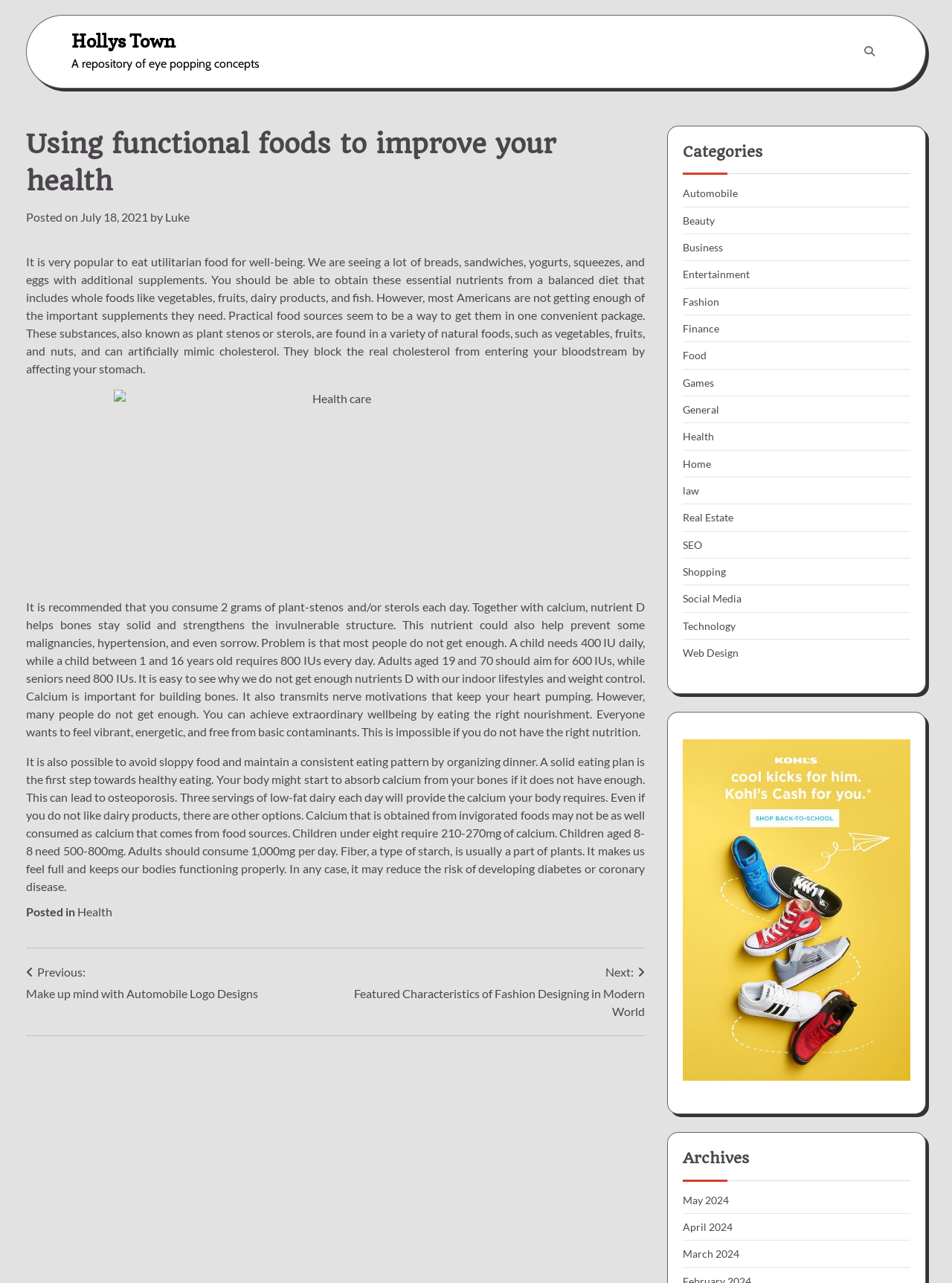Reply to the question below using a single word or brief phrase:
How many links are there in the navigation section?

2